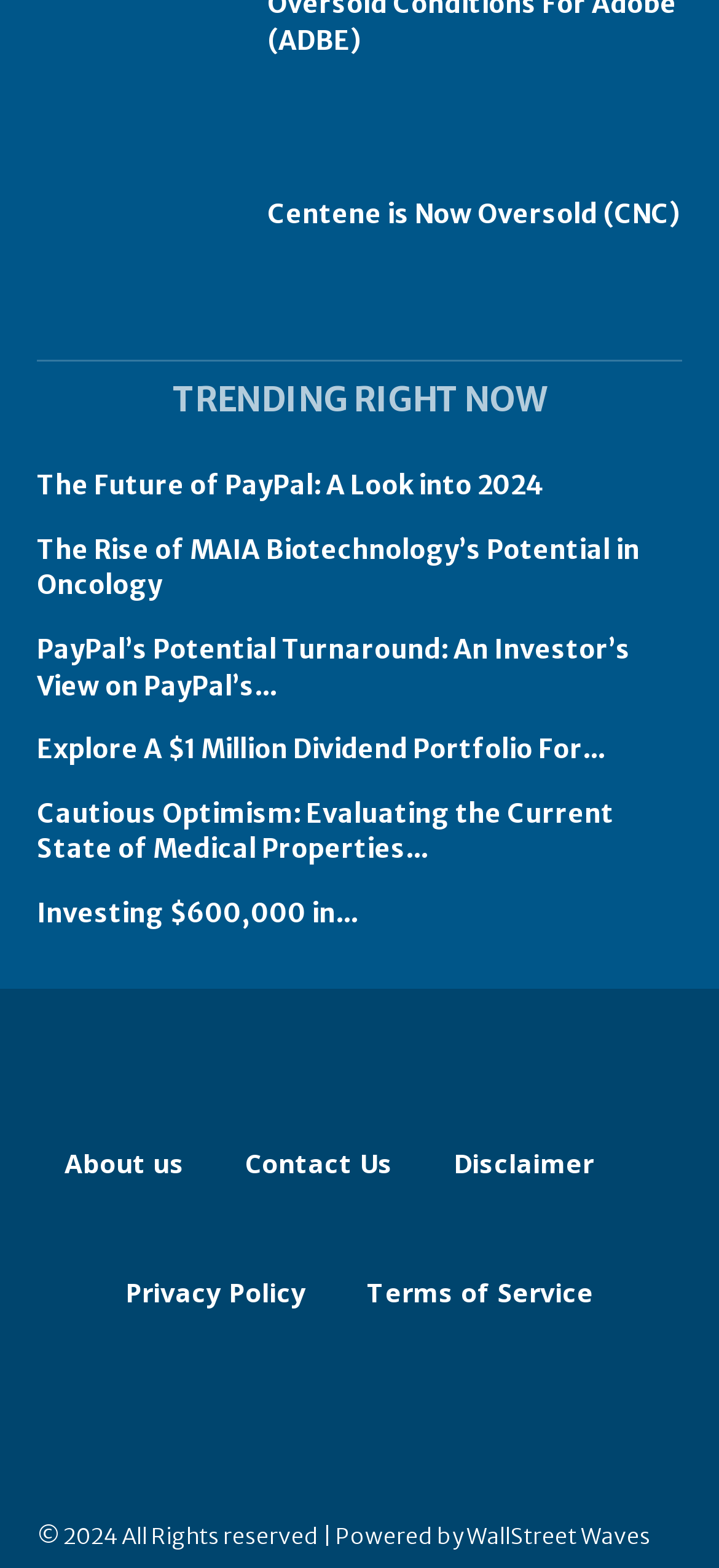Determine the bounding box coordinates of the clickable area required to perform the following instruction: "Learn about MAIA Biotechnology". The coordinates should be represented as four float numbers between 0 and 1: [left, top, right, bottom].

[0.051, 0.34, 0.89, 0.384]